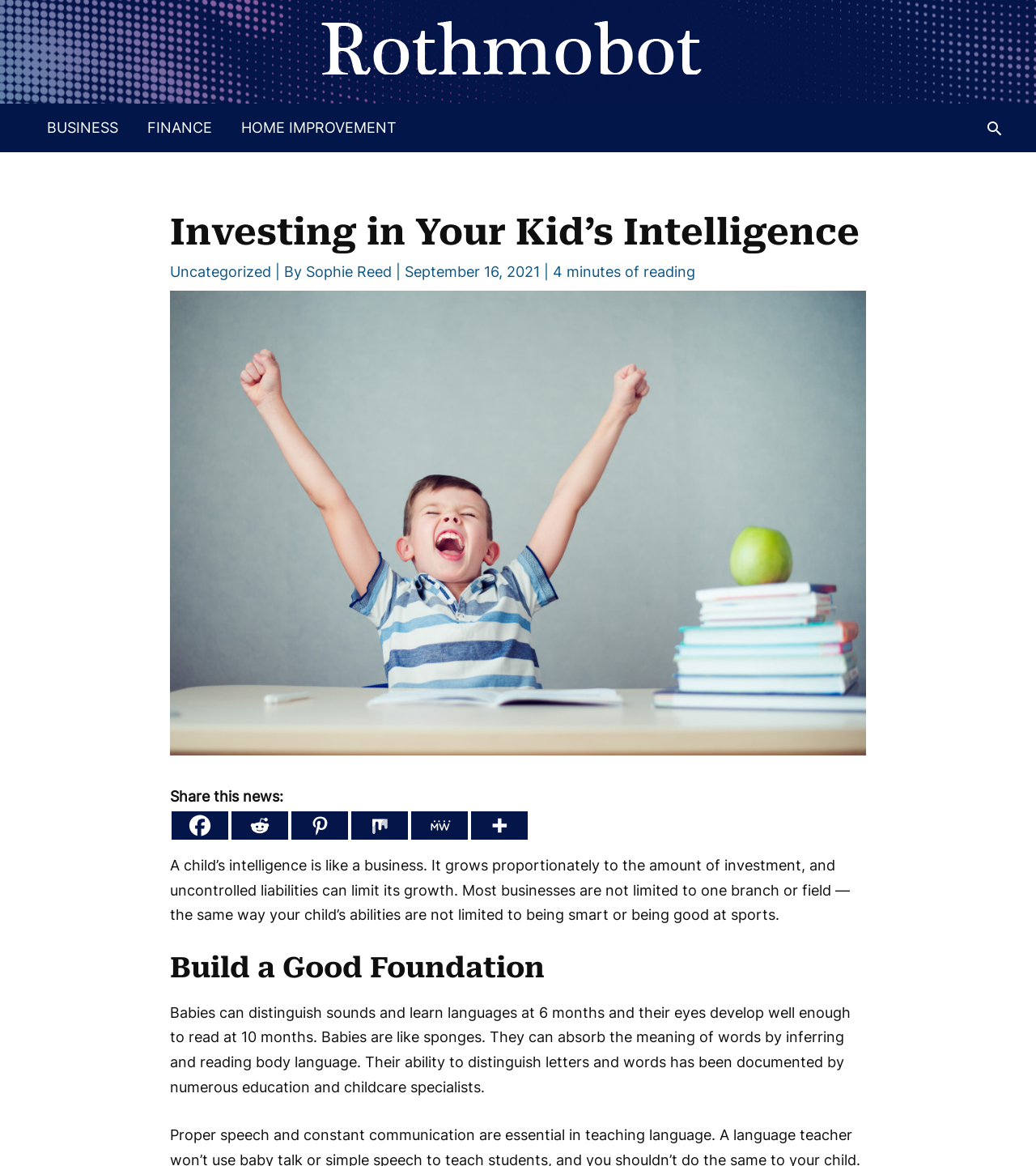Please pinpoint the bounding box coordinates for the region I should click to adhere to this instruction: "View the article about Intel Core i9-14900KS Chip".

None